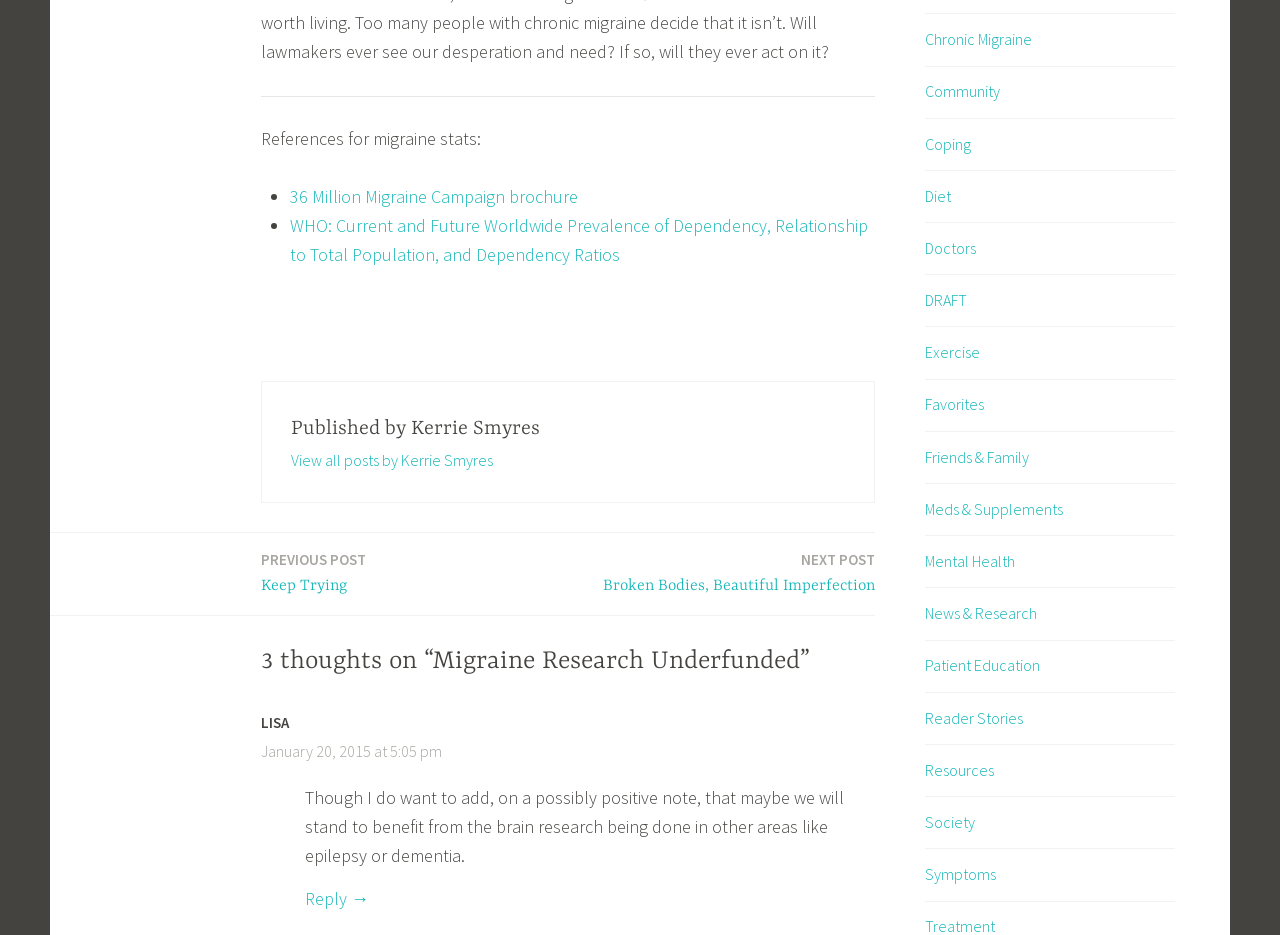Please specify the bounding box coordinates of the area that should be clicked to accomplish the following instruction: "Explore the image of 'HEMC'". The coordinates should consist of four float numbers between 0 and 1, i.e., [left, top, right, bottom].

None